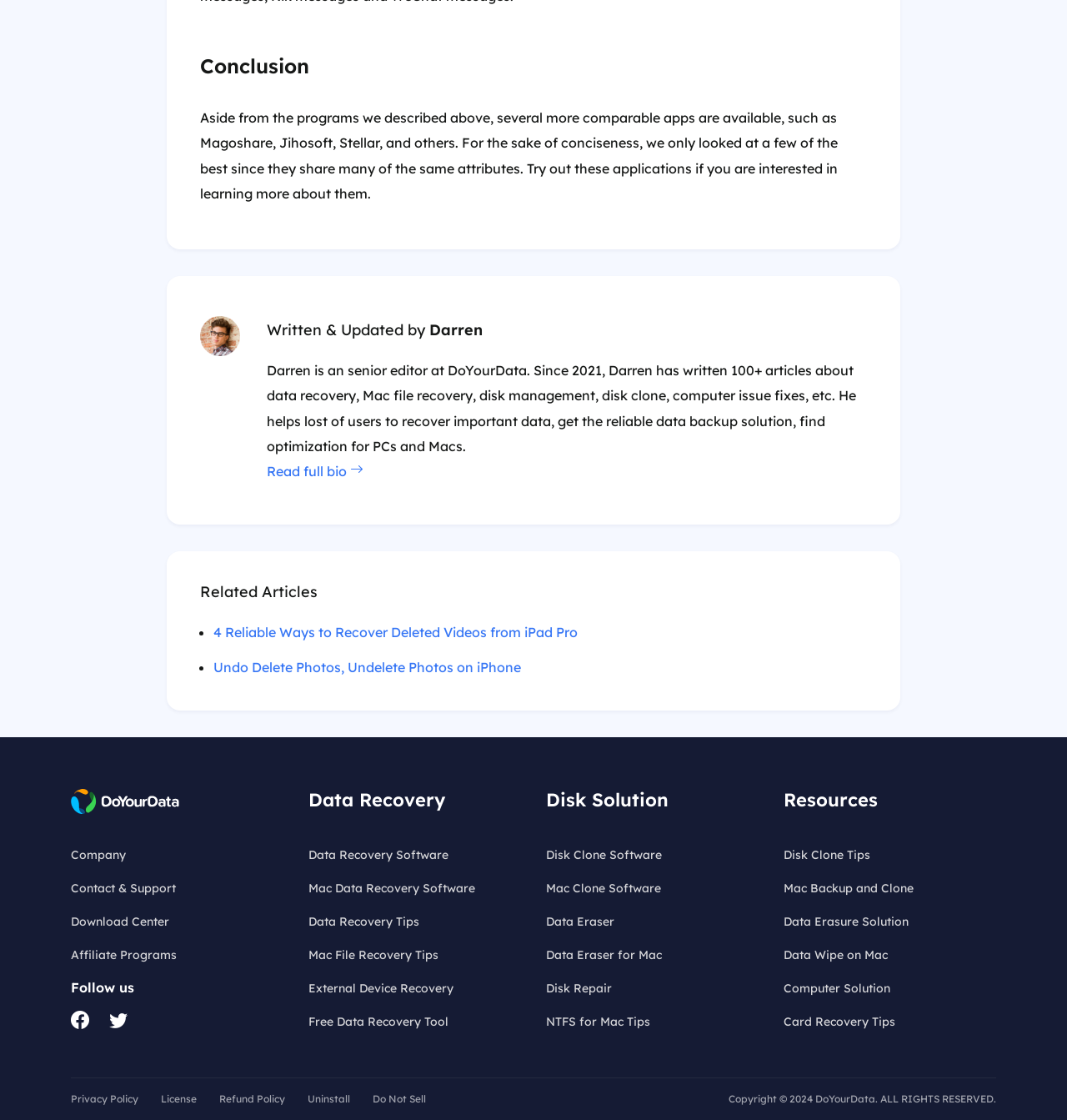What is the copyright year?
Provide a detailed and well-explained answer to the question.

The copyright year is mentioned at the bottom of the webpage as 'Copyright © 2024 DoYourData. ALL RIGHTS RESERVED'.